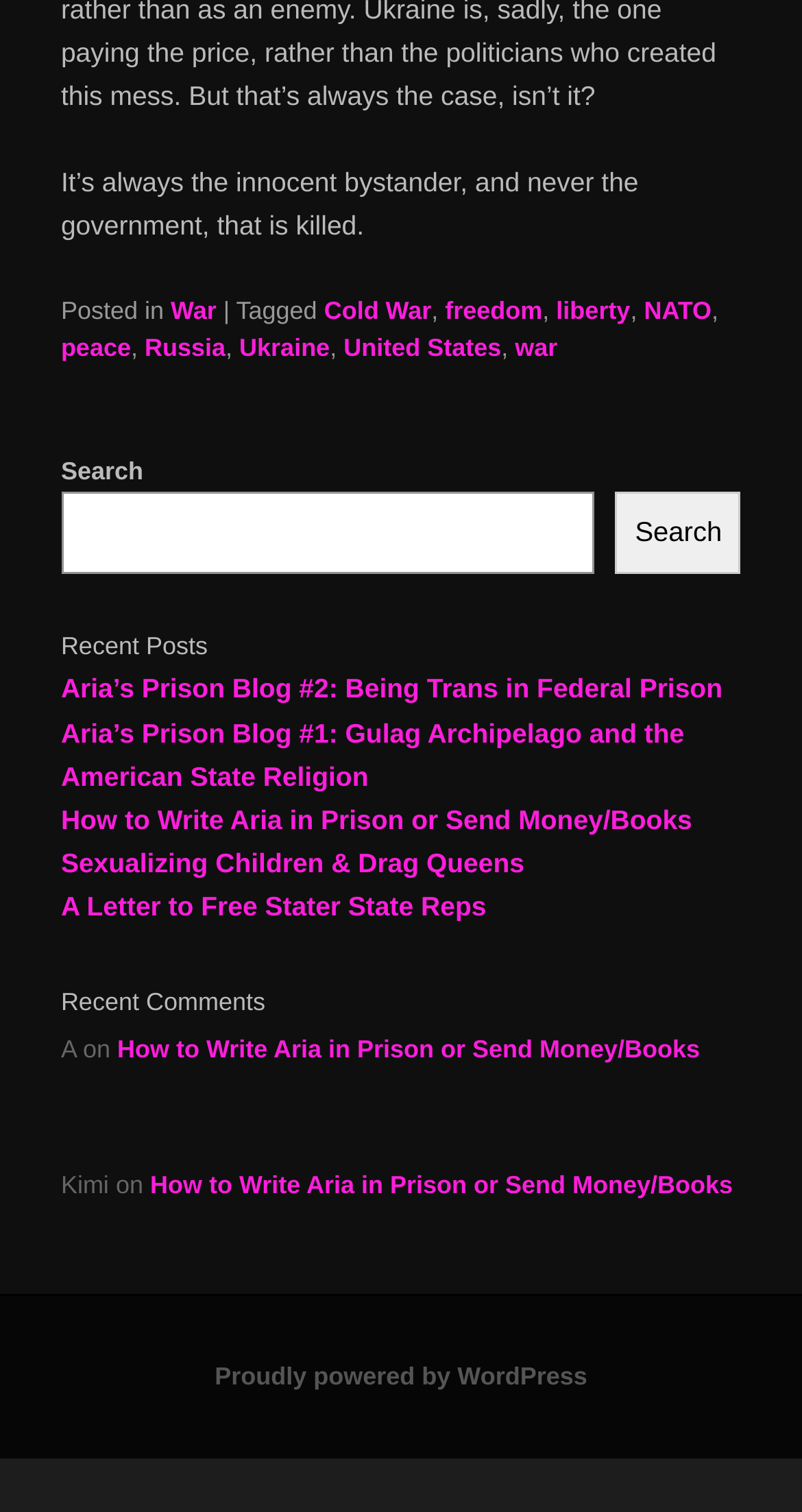Answer the question below with a single word or a brief phrase: 
What is the category of the post 'Aria’s Prison Blog #2: Being Trans in Federal Prison'?

War and freedom